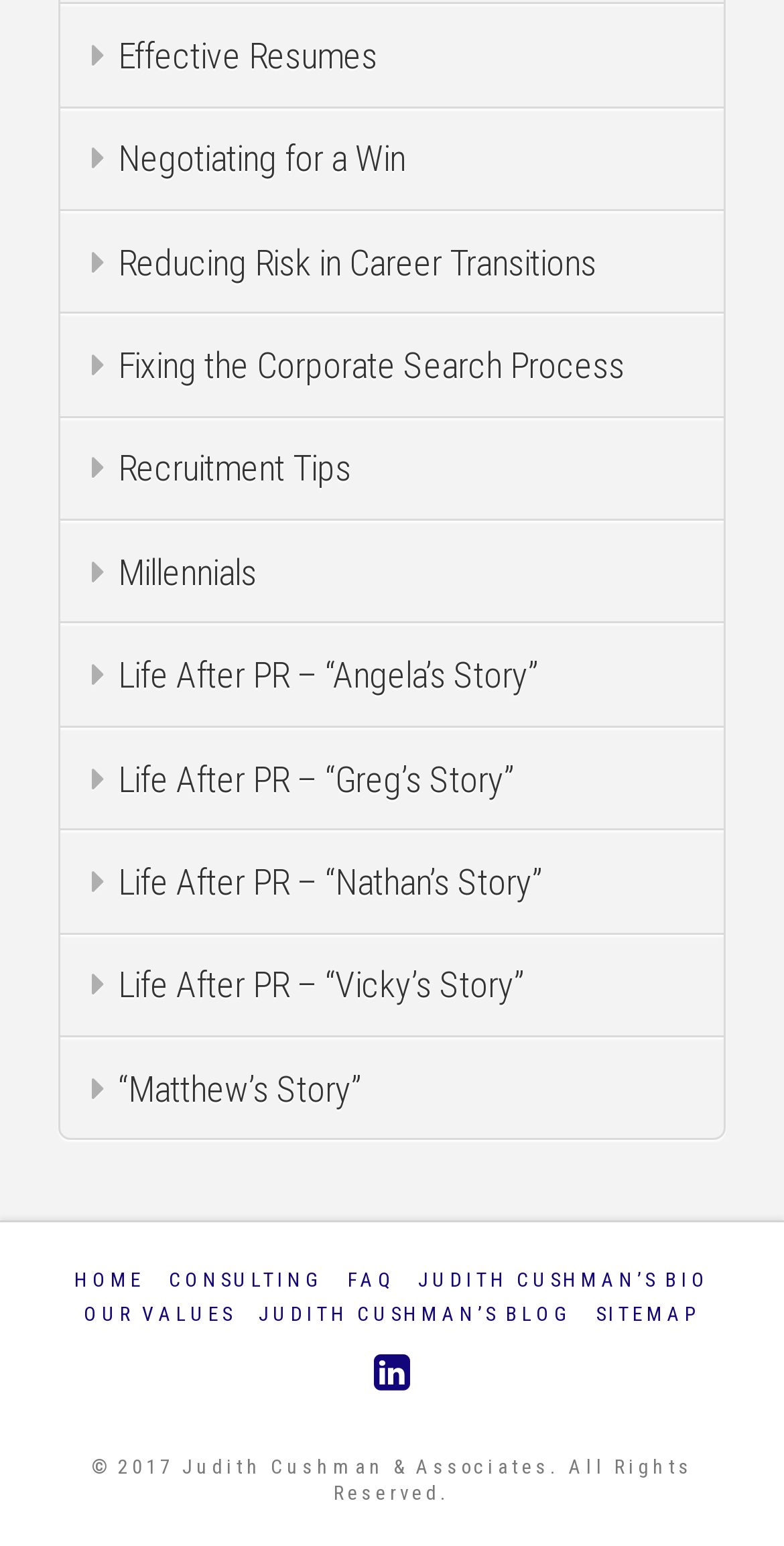Reply to the question with a single word or phrase:
What is the copyright year of this website?

2017